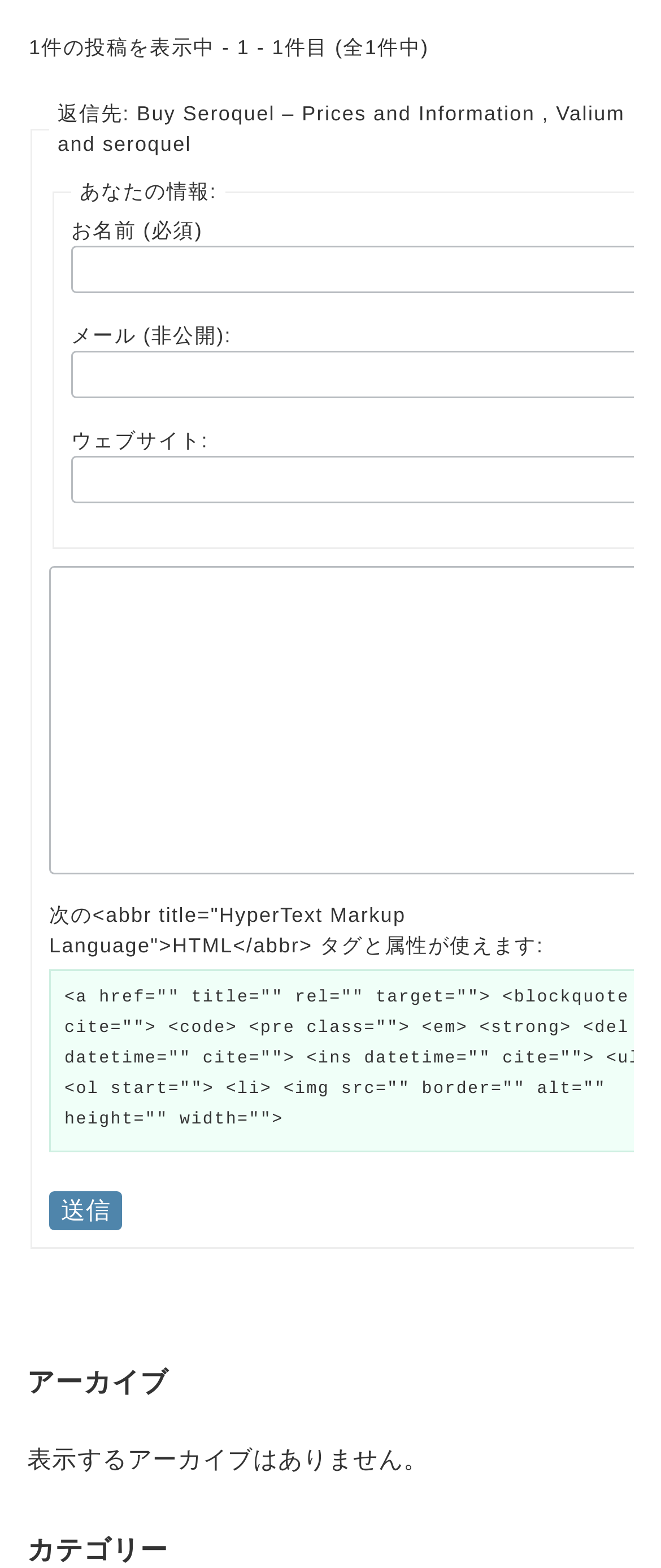Identify the bounding box coordinates for the UI element described as: "送信".

[0.074, 0.76, 0.185, 0.785]